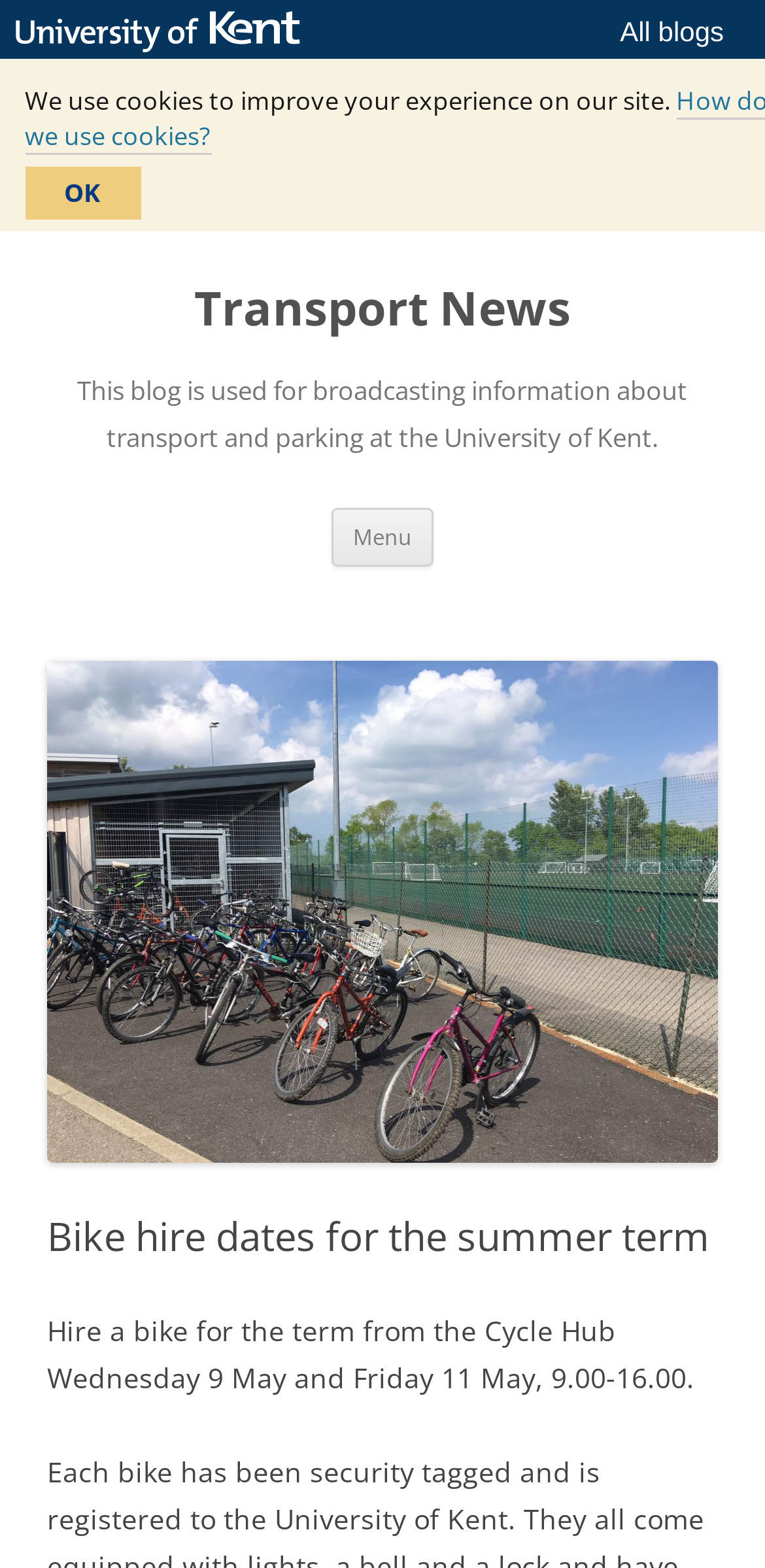What is the name of the university?
Answer with a single word or phrase, using the screenshot for reference.

University of Kent